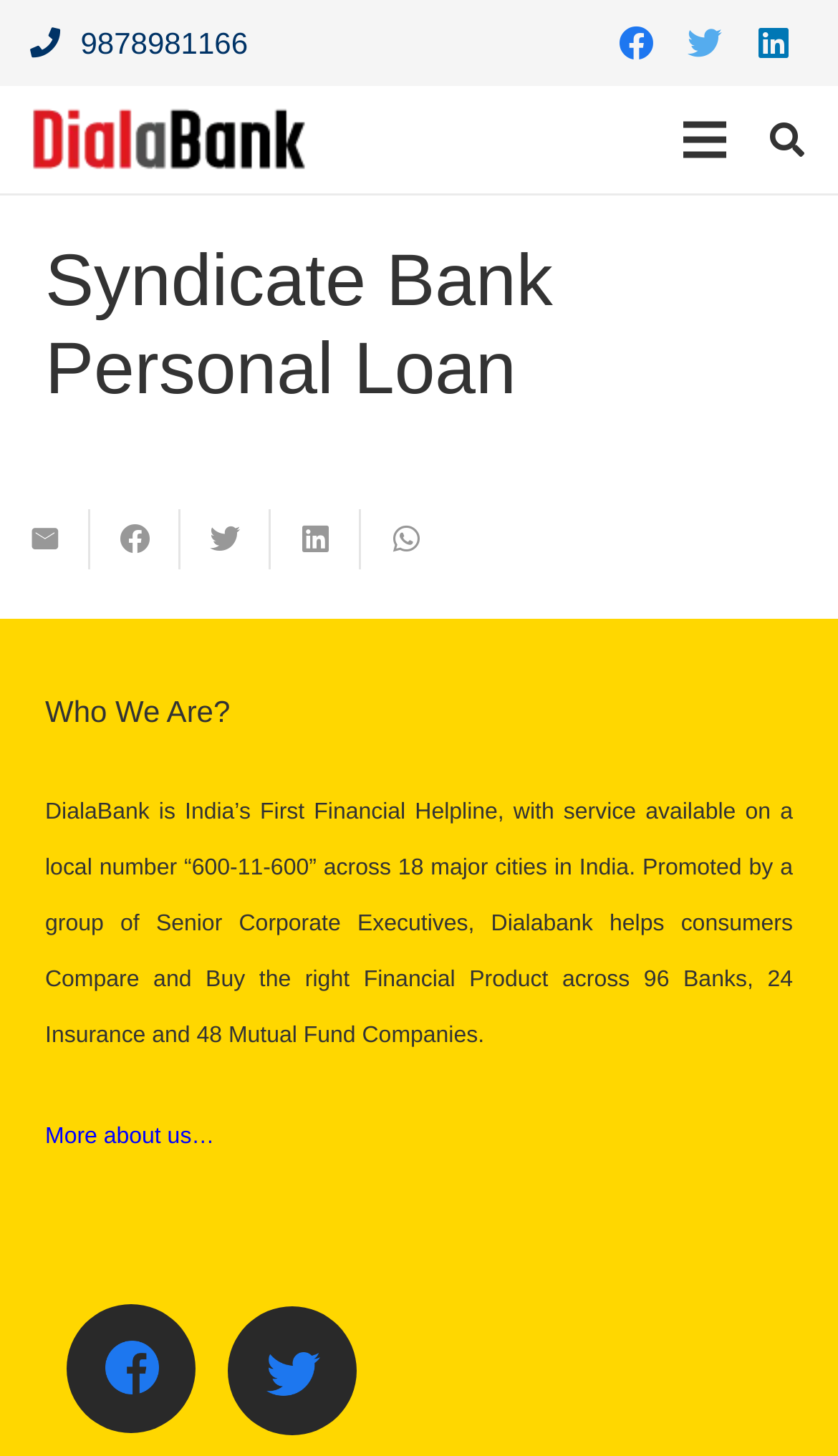Based on the element description, predict the bounding box coordinates (top-left x, top-left y, bottom-right x, bottom-right y) for the UI element in the screenshot: aria-label="Link"

[0.036, 0.074, 0.369, 0.118]